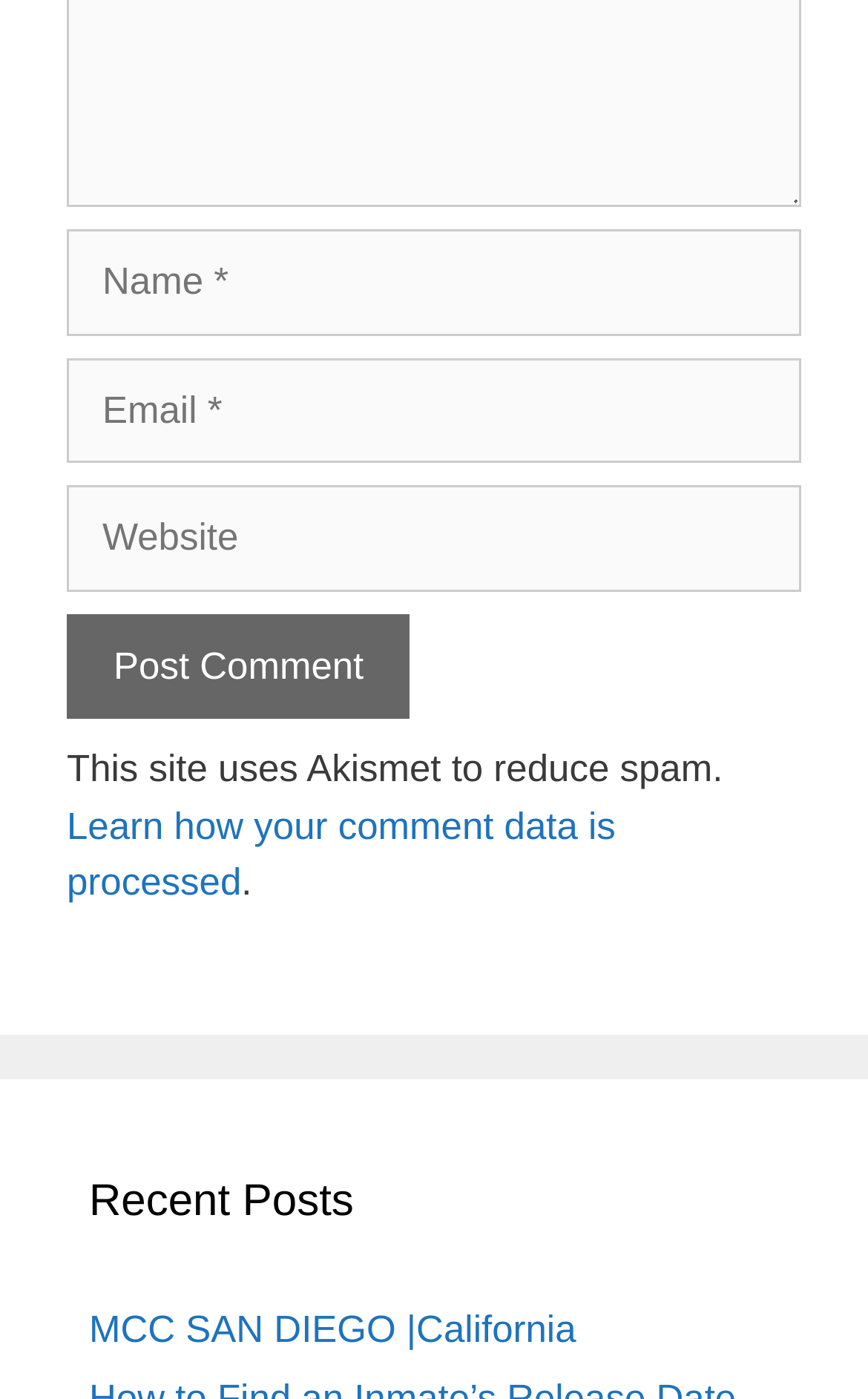Locate the bounding box coordinates of the element that needs to be clicked to carry out the instruction: "Visit FPC BRYAN prison in Texas". The coordinates should be given as four float numbers ranging from 0 to 1, i.e., [left, top, right, bottom].

[0.103, 0.061, 0.71, 0.091]